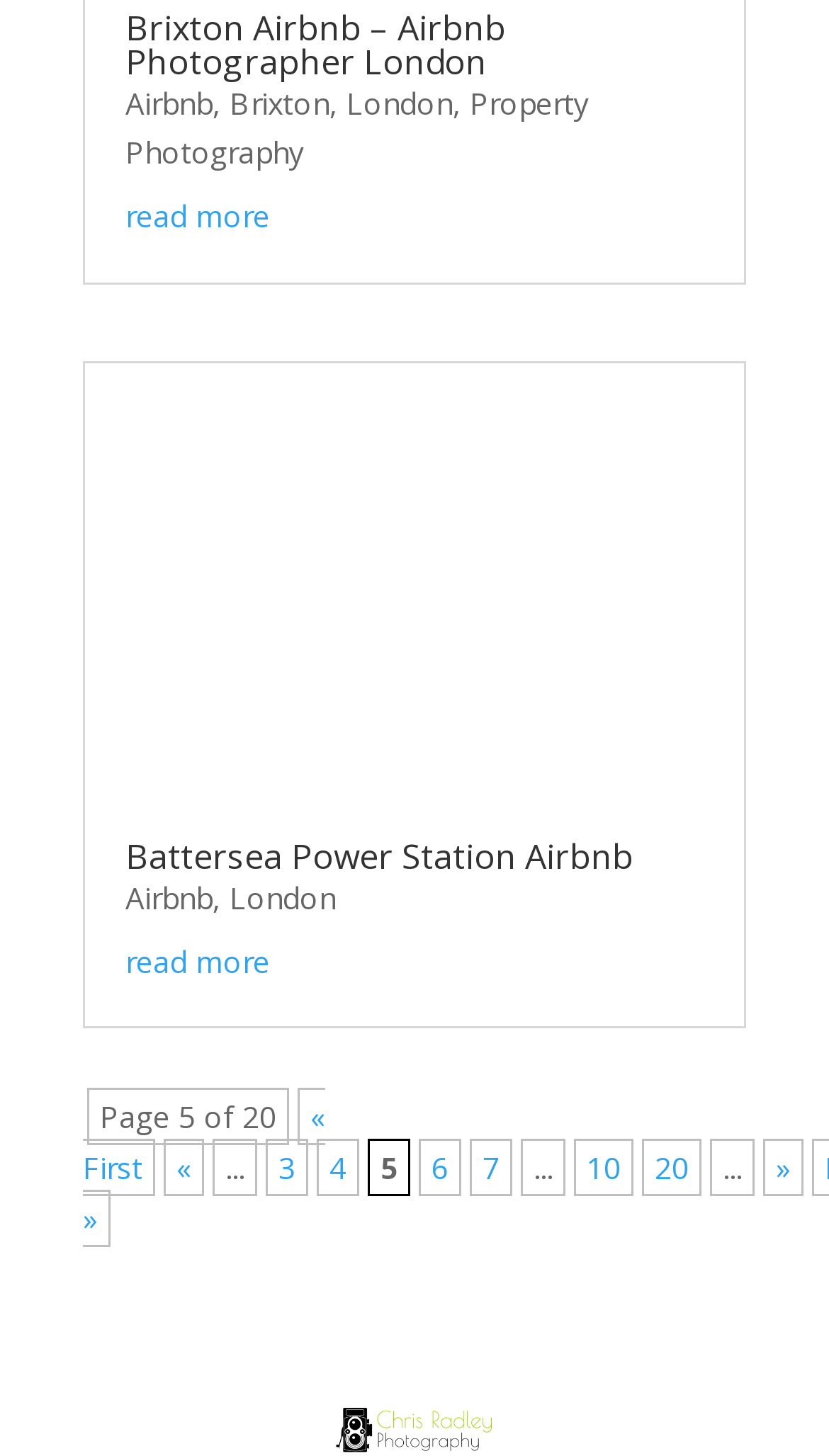Provide a single word or phrase to answer the given question: 
What is the location of the Airbnb in the first listing?

Brixton